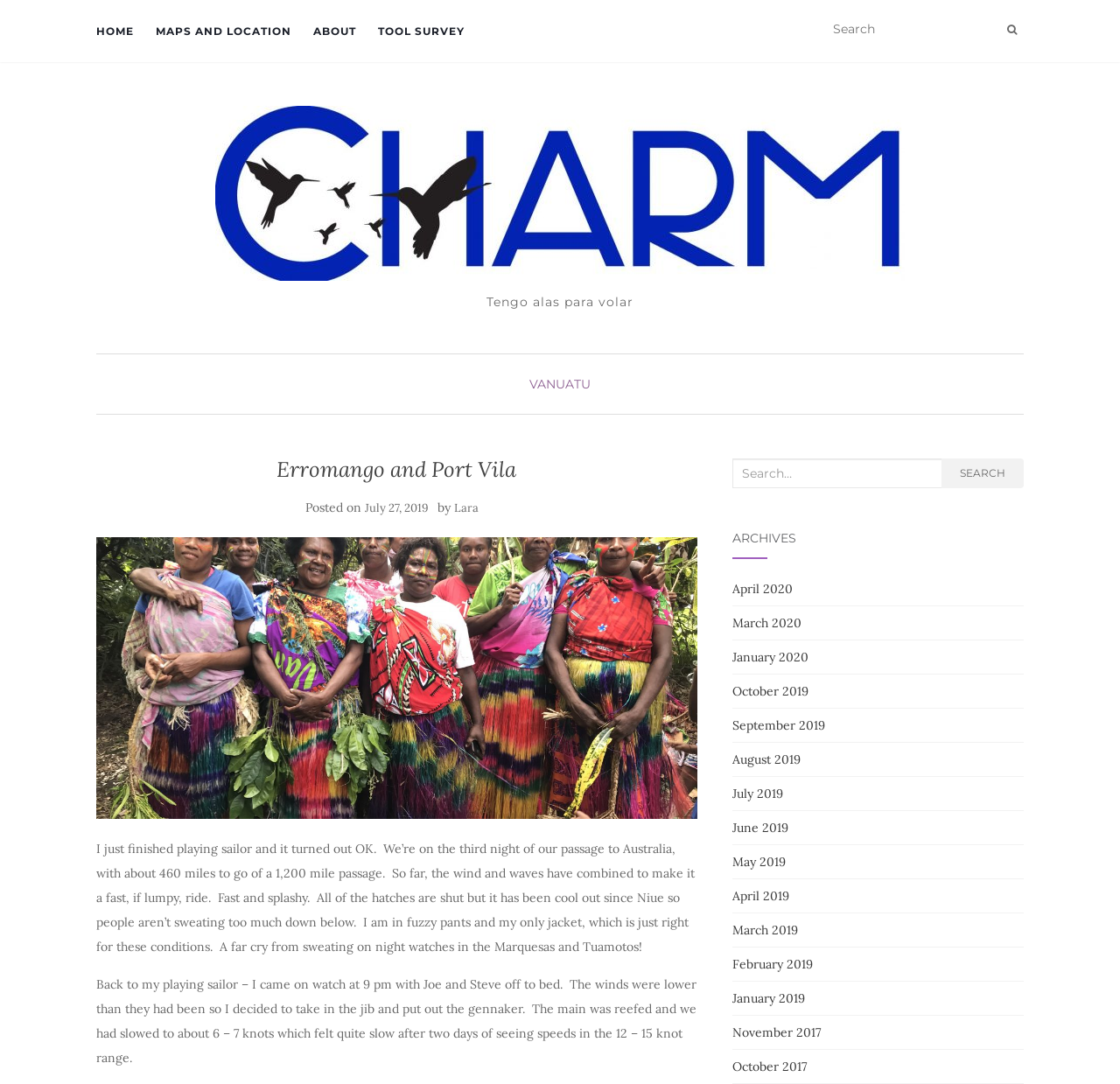What is the name of the blog post?
Kindly offer a comprehensive and detailed response to the question.

I determined the answer by looking at the heading 'Erromango and Port Vila' which is a part of the link with the text 'VANUATU' and is also the title of the blog post.